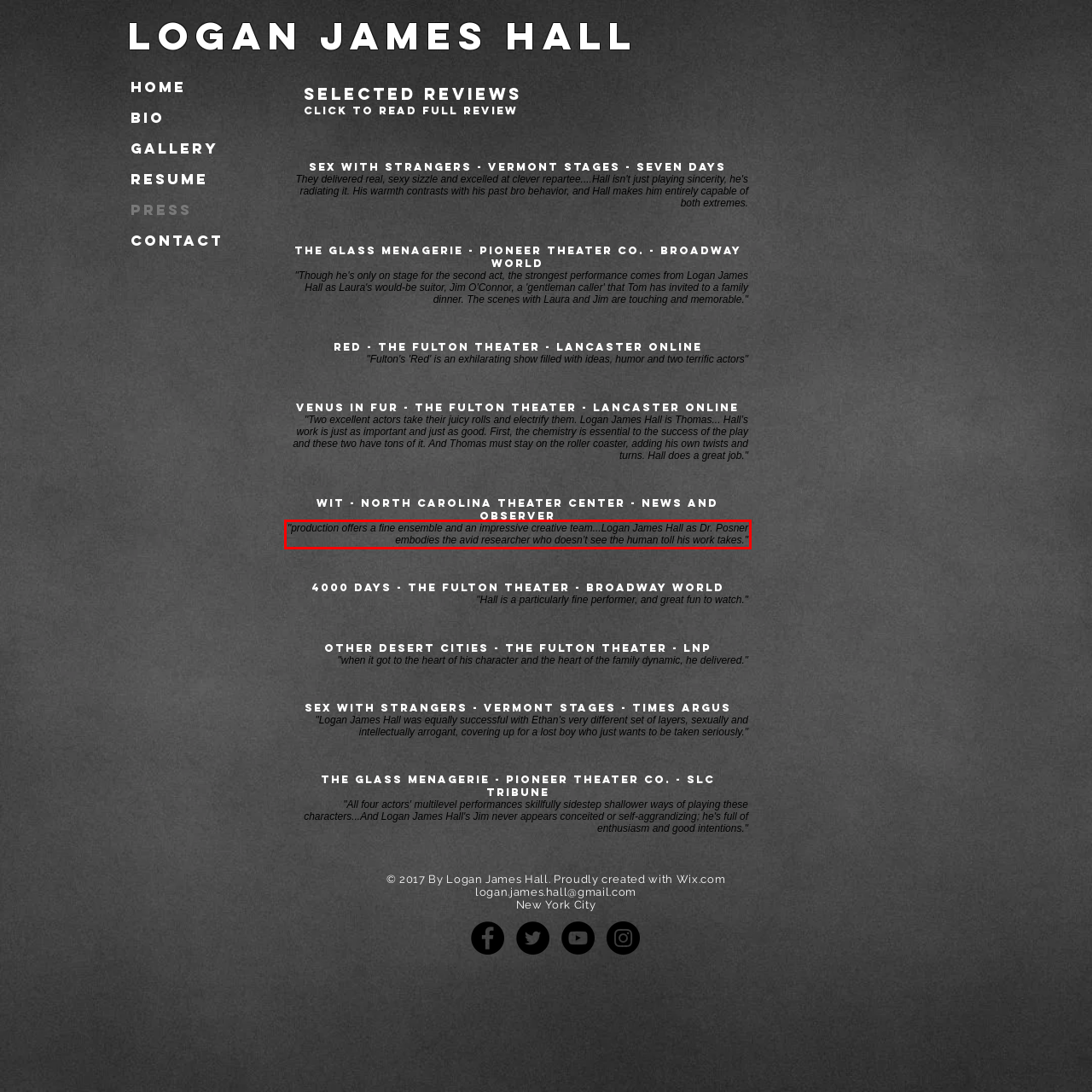Identify and extract the text within the red rectangle in the screenshot of the webpage.

"production offers a fine ensemble and an impressive creative team...Logan James Hall as Dr. Posner embodies the avid researcher who doesn’t see the human toll his work takes."